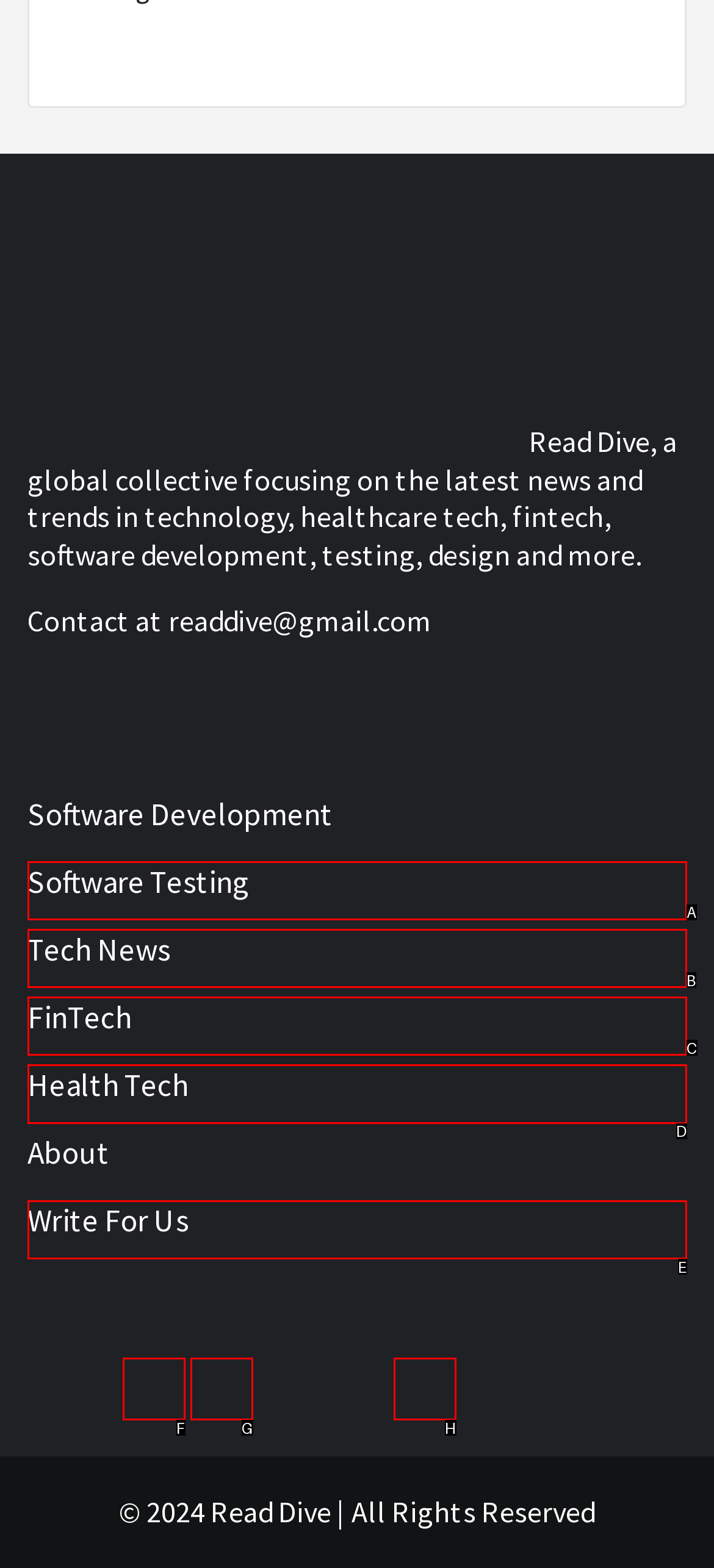Based on the element described as: Software Development
Find and respond with the letter of the correct UI element.

F